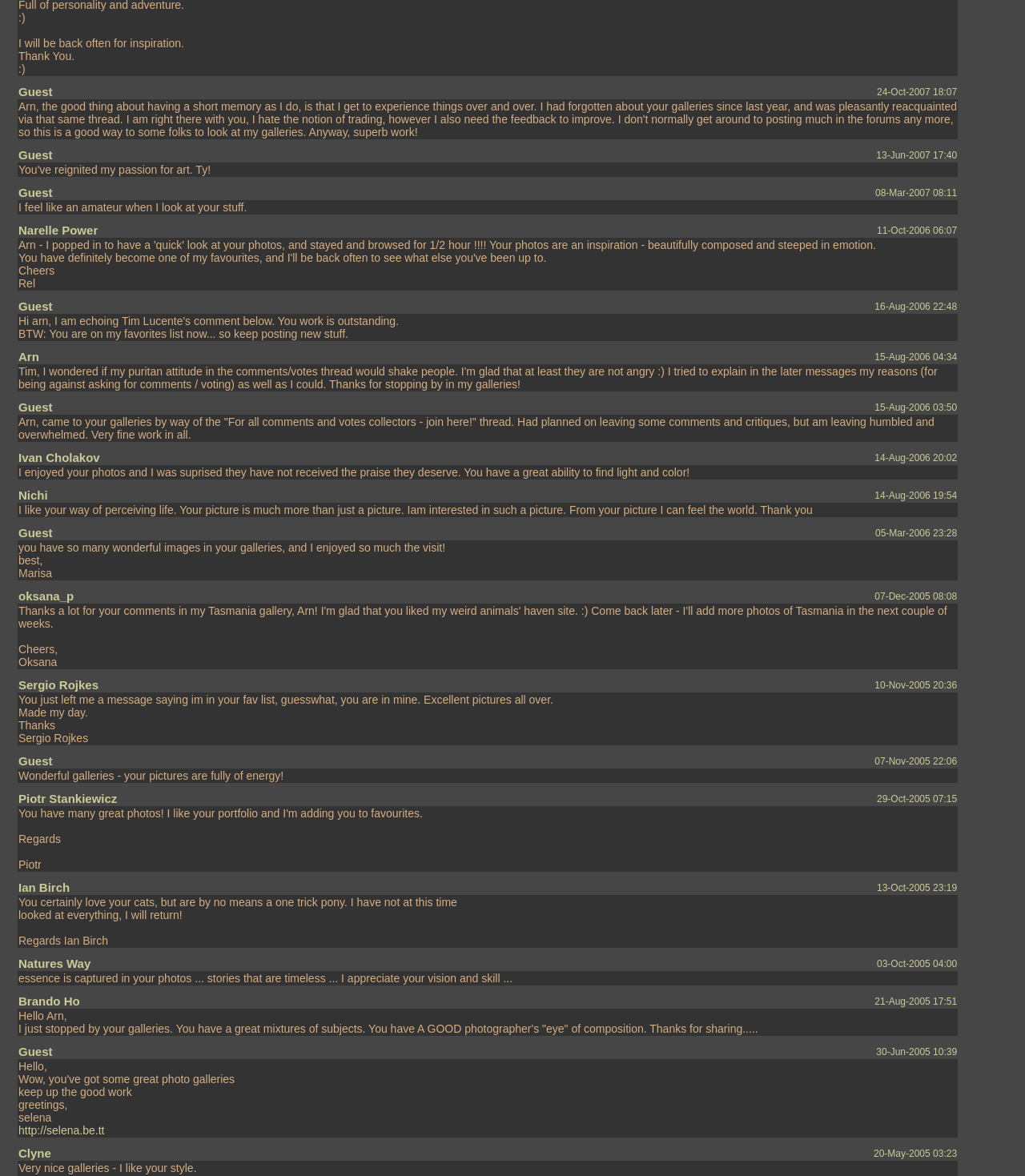Locate the UI element described as follows: "Narelle Power". Return the bounding box coordinates as four float numbers between 0 and 1 in the order [left, top, right, bottom].

[0.018, 0.19, 0.095, 0.201]